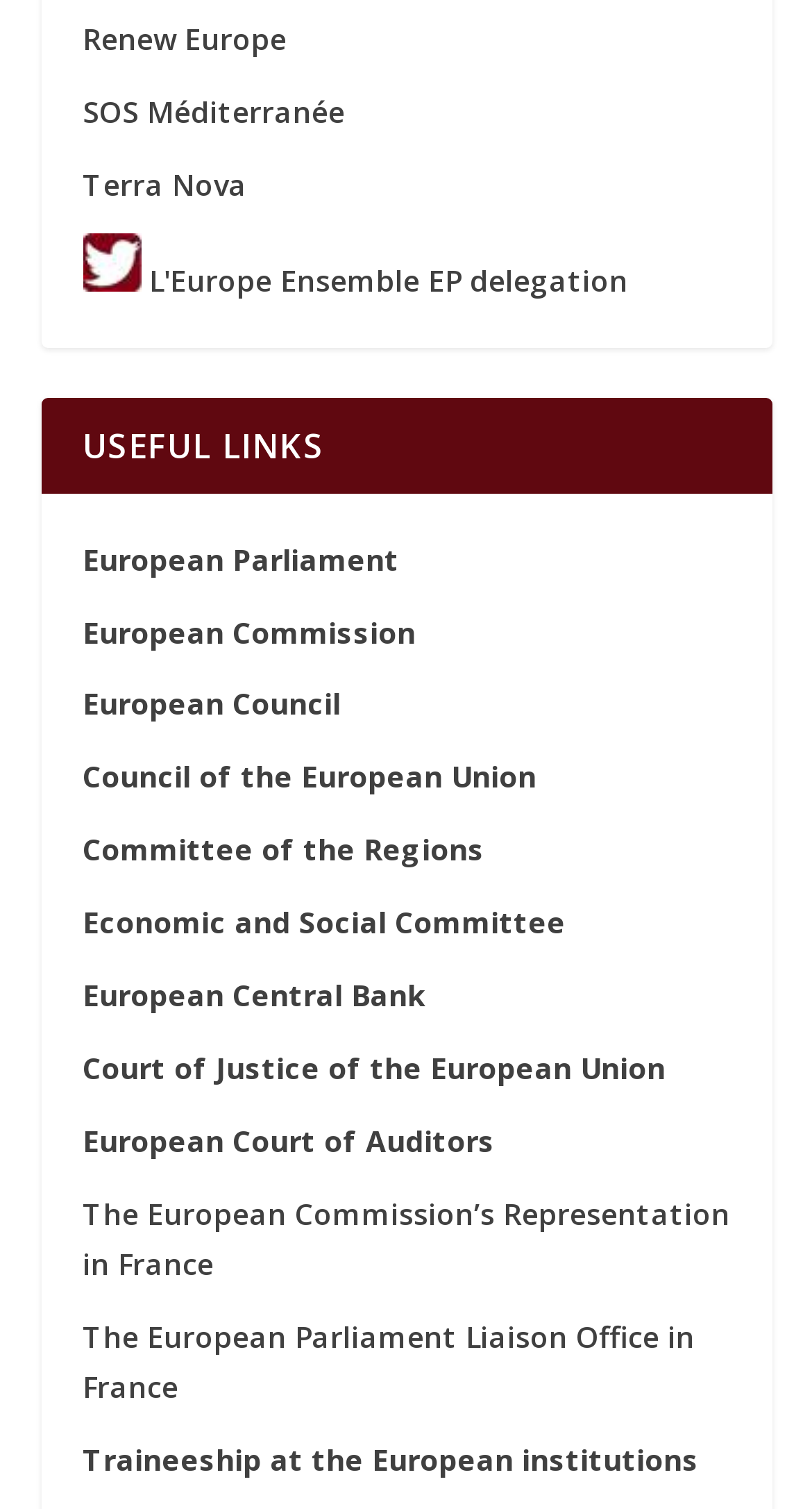Specify the bounding box coordinates (top-left x, top-left y, bottom-right x, bottom-right y) of the UI element in the screenshot that matches this description: SOS Méditerranée

[0.101, 0.06, 0.424, 0.087]